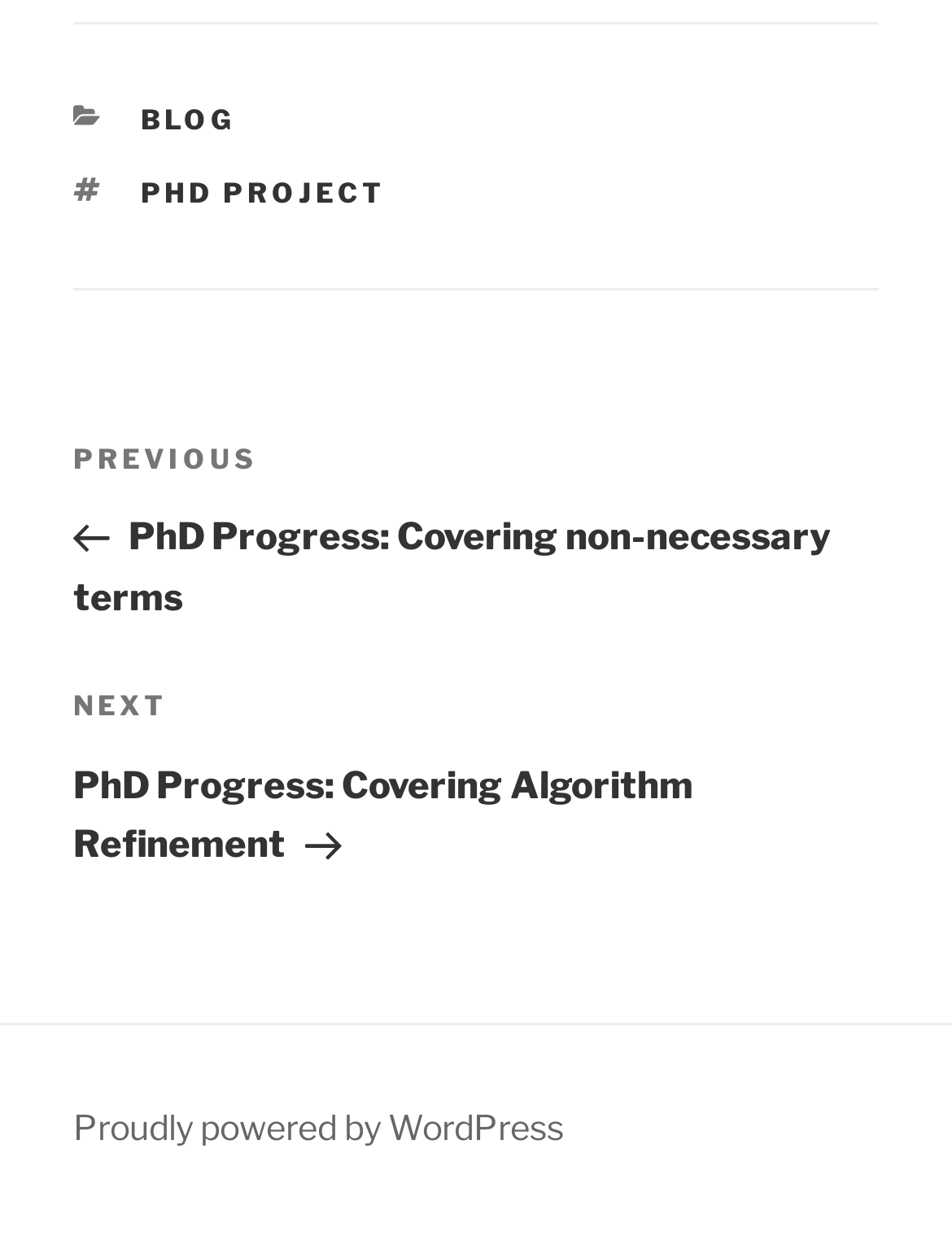Using the provided element description: "phd project", determine the bounding box coordinates of the corresponding UI element in the screenshot.

[0.147, 0.14, 0.406, 0.168]